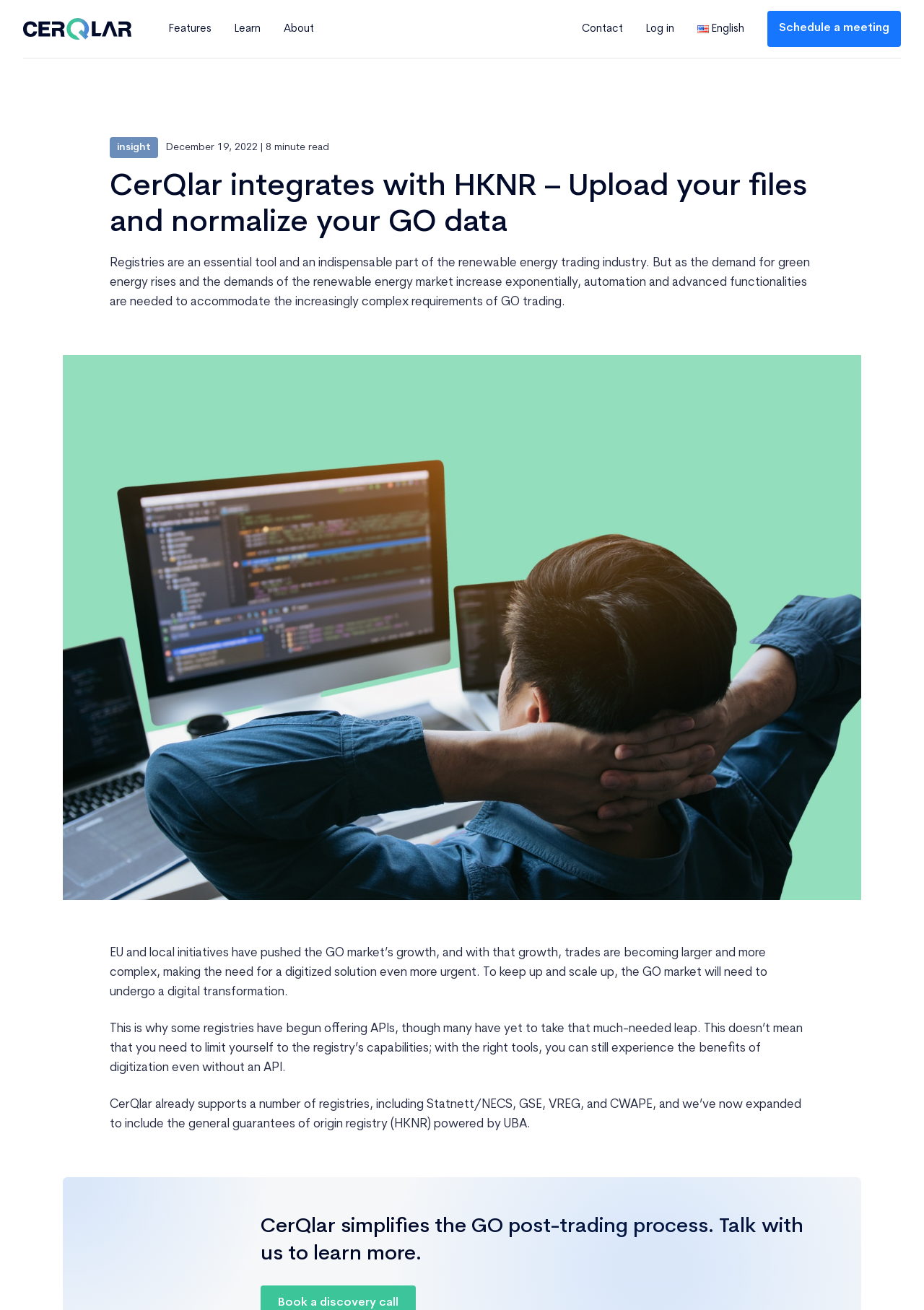What is the language of the website?
Could you answer the question with a detailed and thorough explanation?

The language of the website is English, as indicated by the 'English English' link at the top right corner of the webpage, which also has a small flag icon next to it.